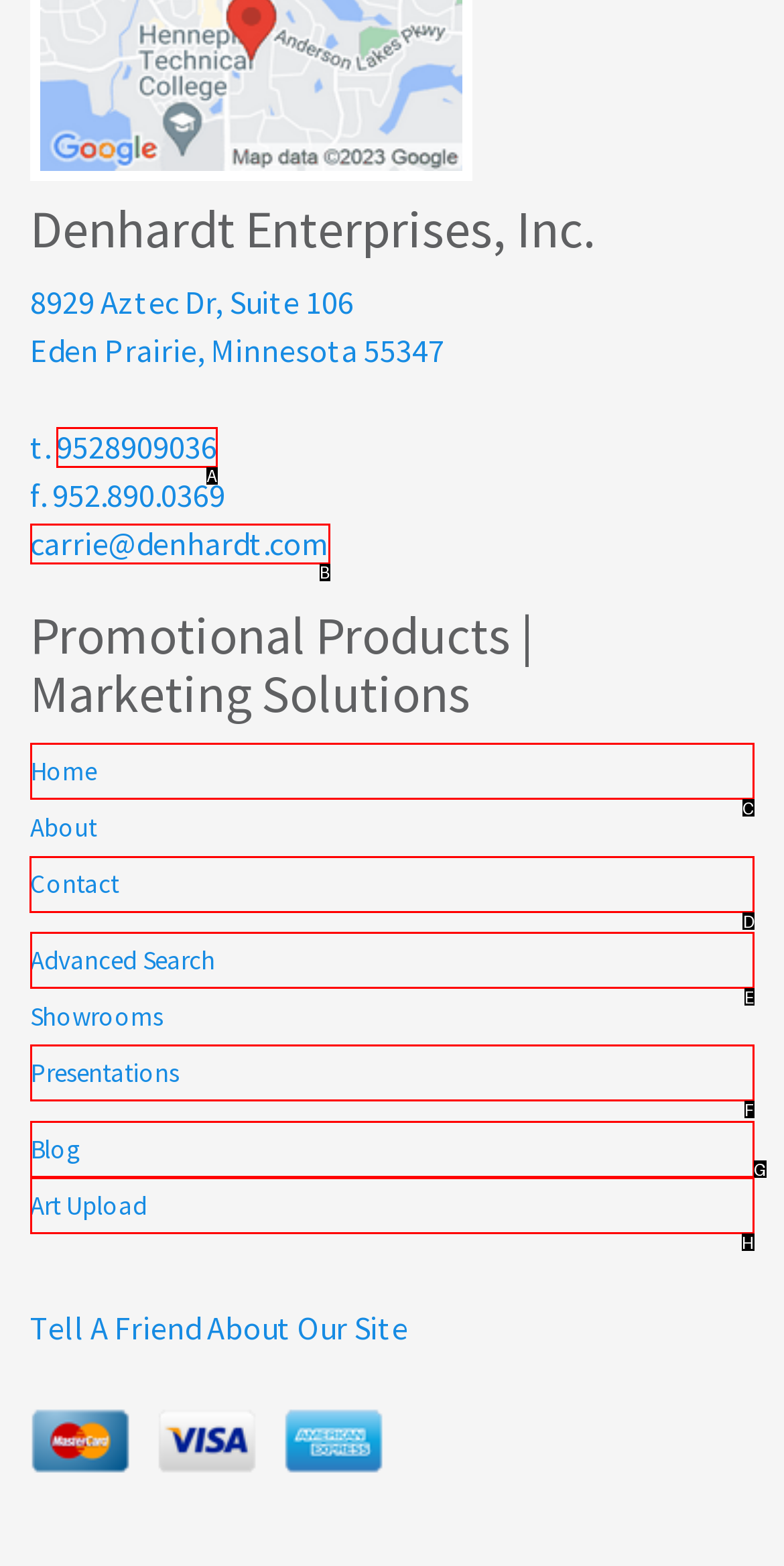Identify the letter of the UI element needed to carry out the task: Contact us
Reply with the letter of the chosen option.

D